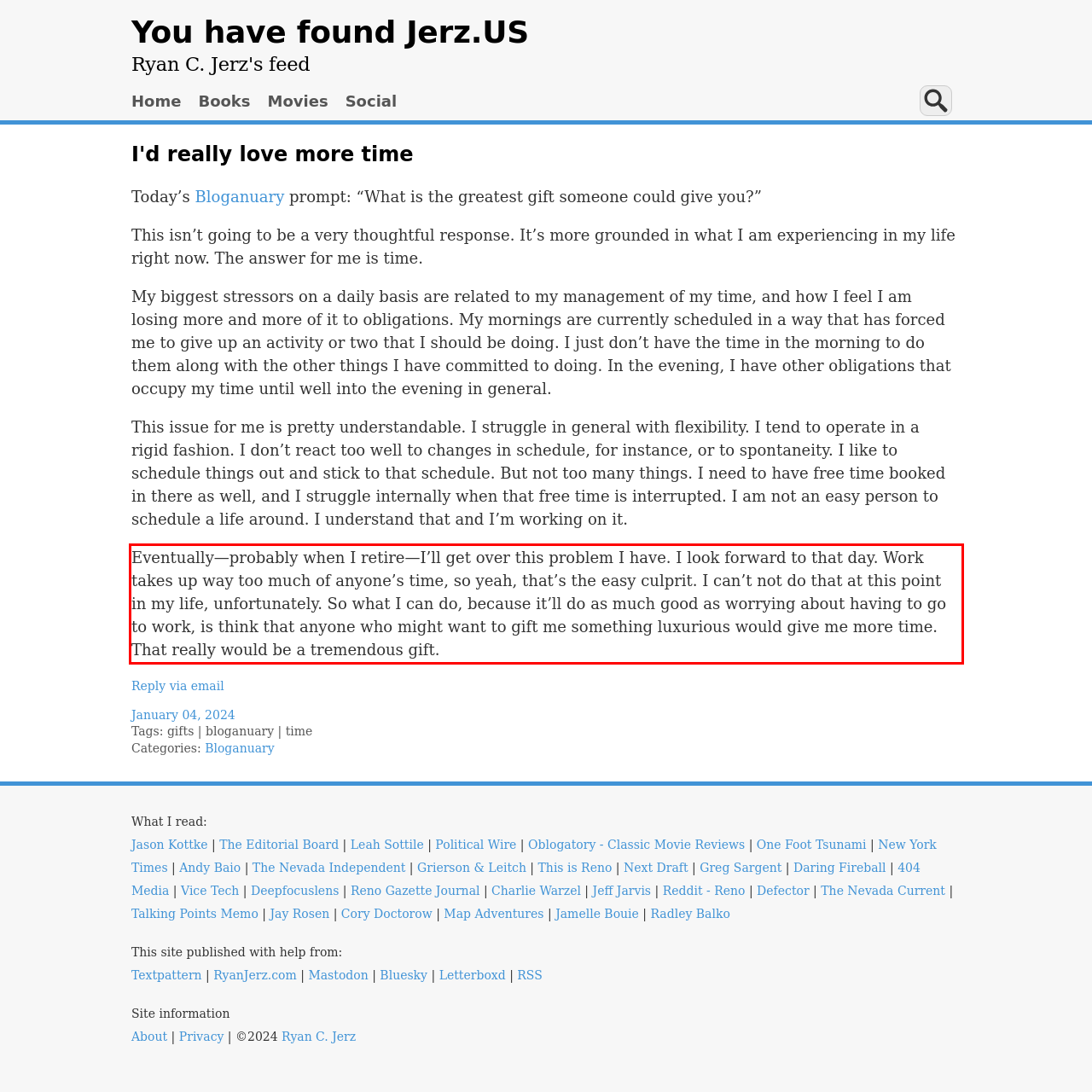Examine the webpage screenshot and use OCR to recognize and output the text within the red bounding box.

Eventually—probably when I retire—I’ll get over this problem I have. I look forward to that day. Work takes up way too much of anyone’s time, so yeah, that’s the easy culprit. I can’t not do that at this point in my life, unfortunately. So what I can do, because it’ll do as much good as worrying about having to go to work, is think that anyone who might want to gift me something luxurious would give me more time. That really would be a tremendous gift.